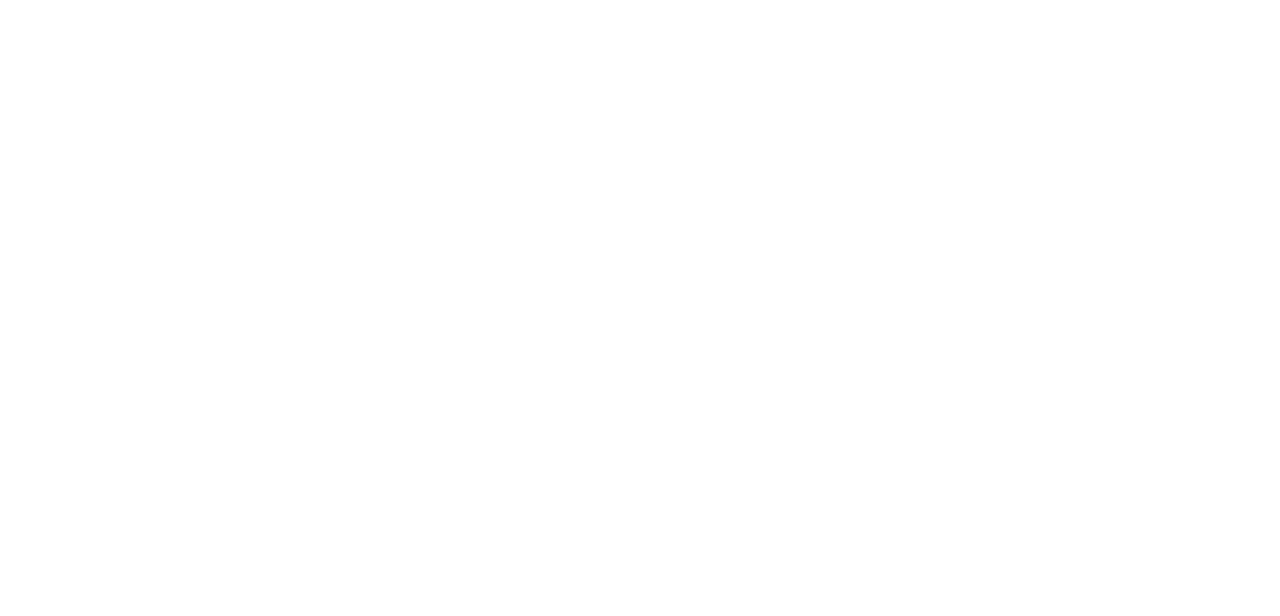How can students contact this service?
Provide an in-depth answer to the question, covering all aspects.

Students can contact this service through the contact form provided on the webpage, which includes a textbox for email address and a send button, as shown in the form element with the label 'Contact form'.